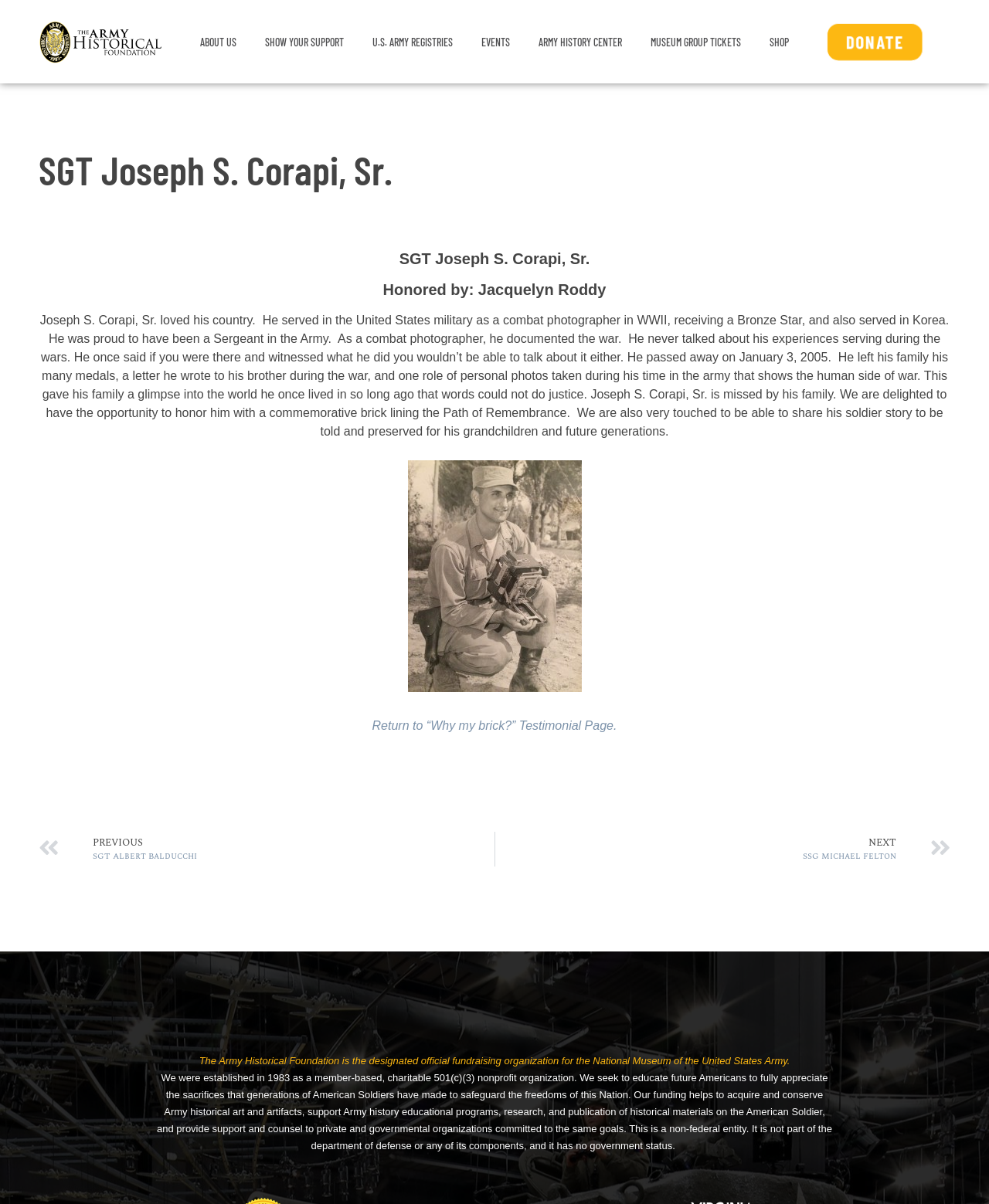Find the bounding box coordinates of the element I should click to carry out the following instruction: "Click on the 'Return to “Why my brick?” Testimonial Page.' link".

[0.376, 0.597, 0.624, 0.608]